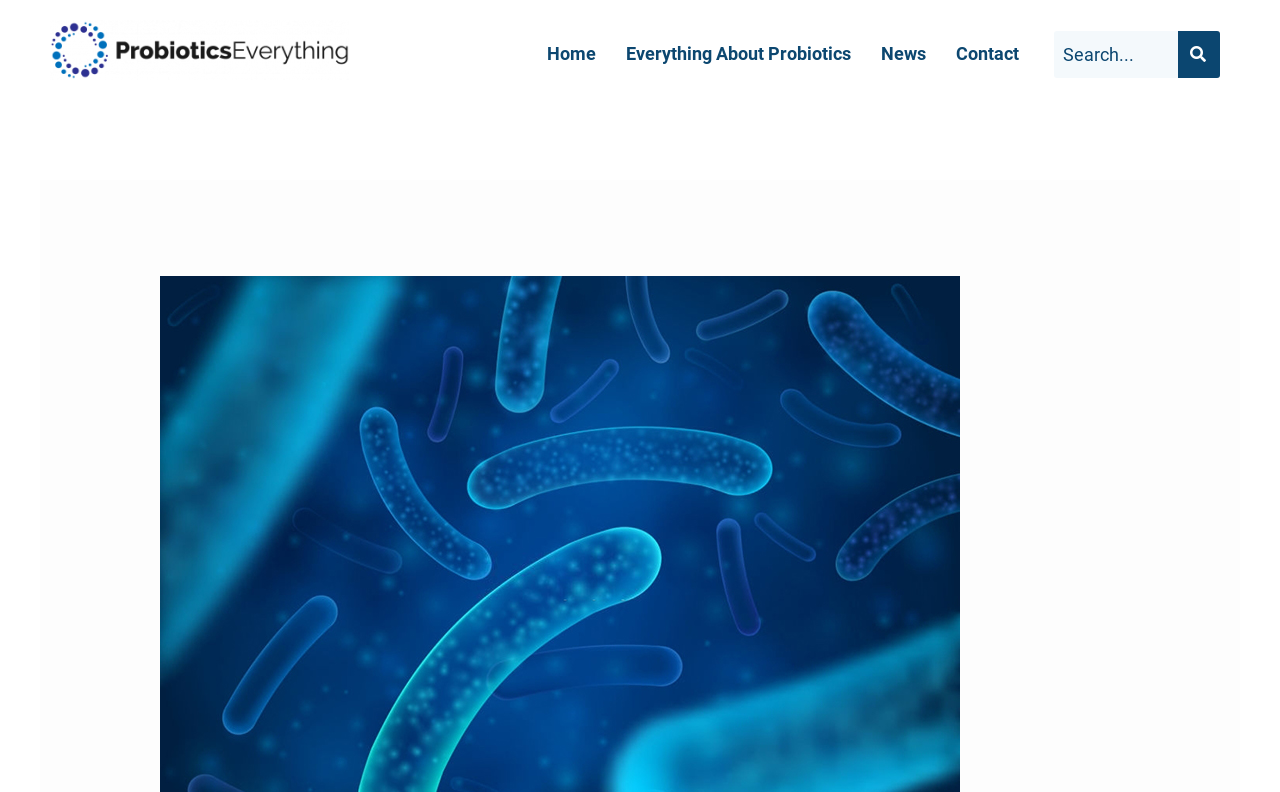Determine the bounding box for the UI element that matches this description: "Everything About Probiotics".

[0.478, 0.038, 0.677, 0.098]